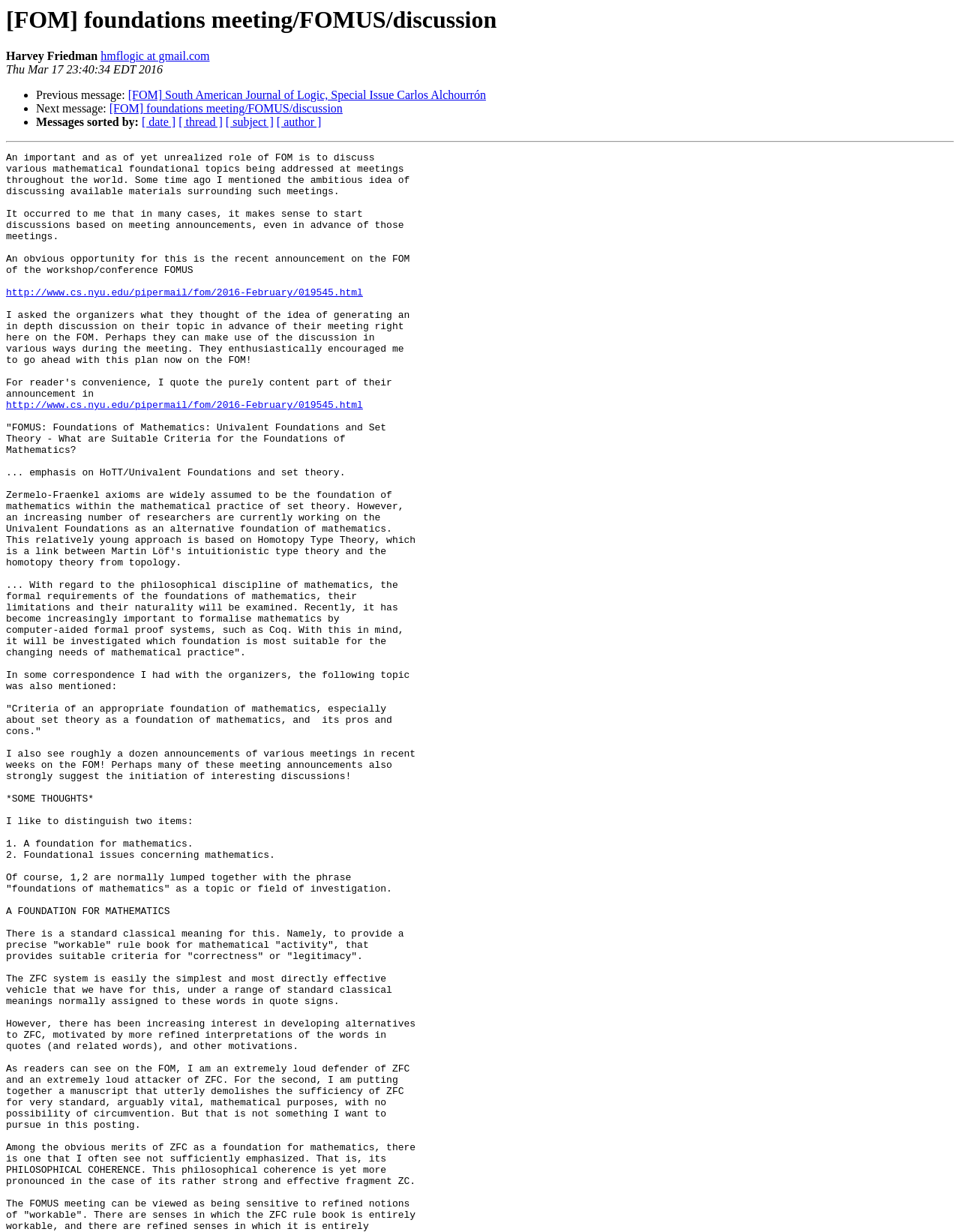Respond to the question below with a single word or phrase:
What is the link to the FOM email archive?

http://www.cs.nyu.edu/pipermail/fom/2016-February/019545.html